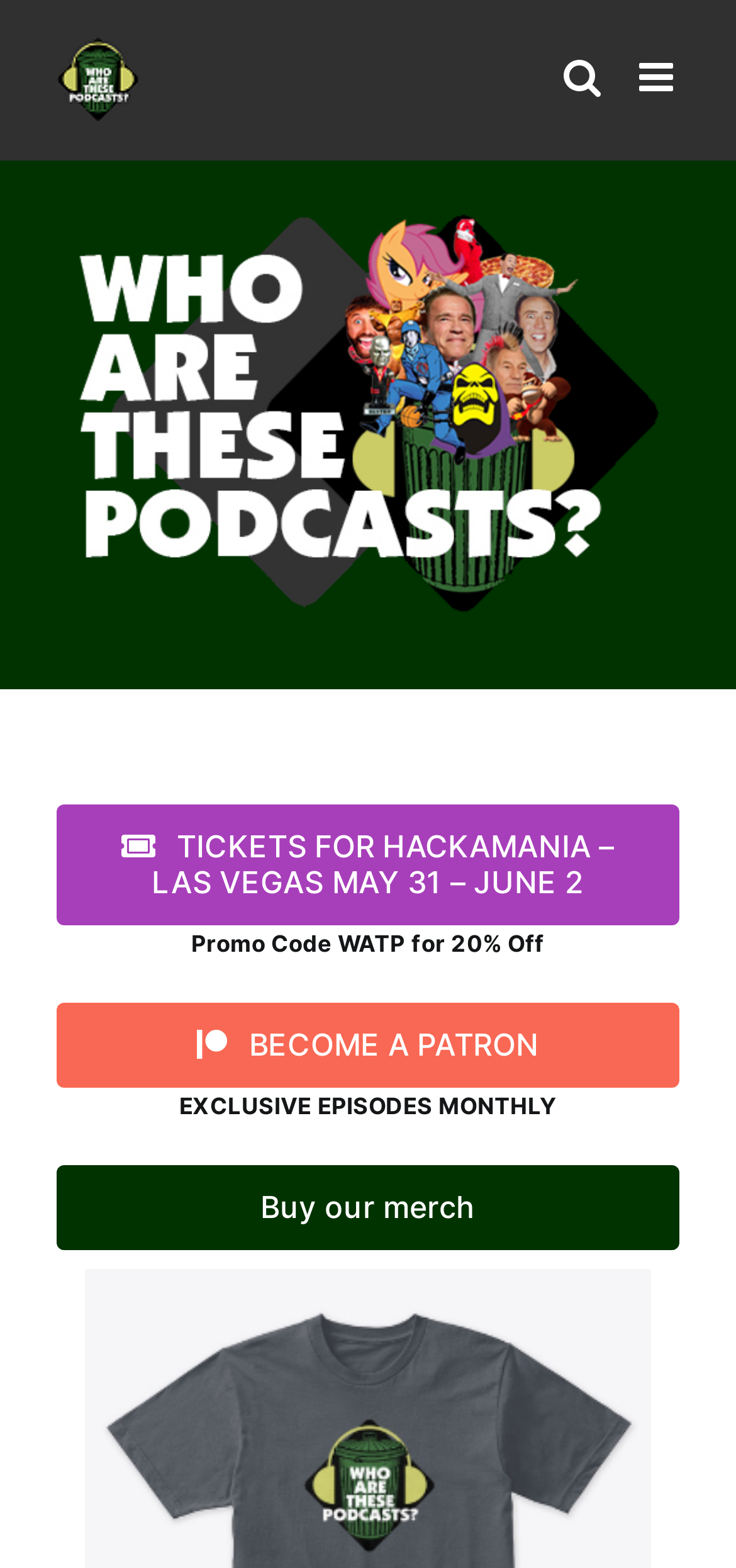Pinpoint the bounding box coordinates of the clickable area necessary to execute the following instruction: "Toggle mobile menu". The coordinates should be given as four float numbers between 0 and 1, namely [left, top, right, bottom].

[0.869, 0.036, 0.923, 0.061]